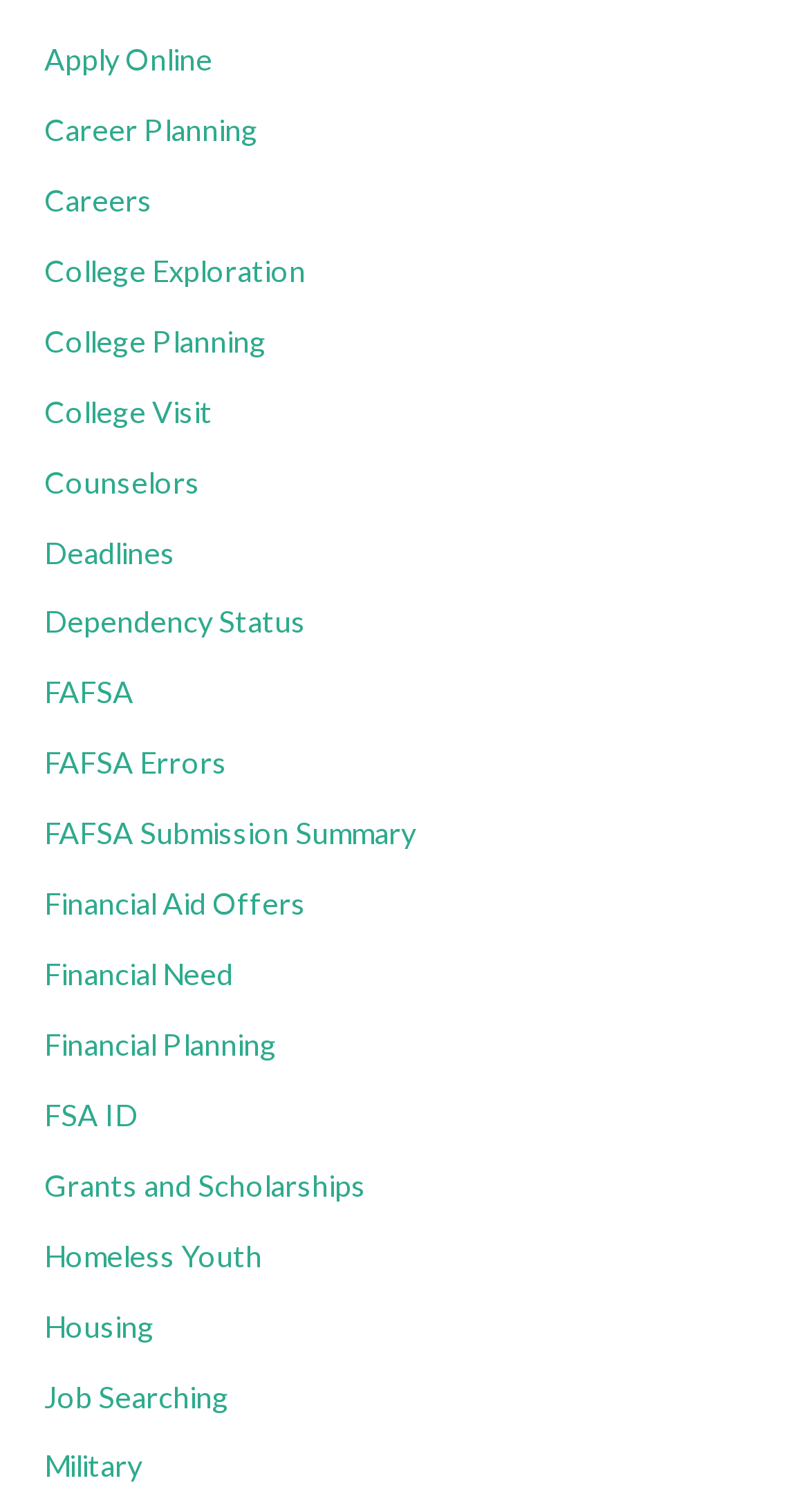Please respond to the question with a concise word or phrase:
What is the last link on the webpage?

Military